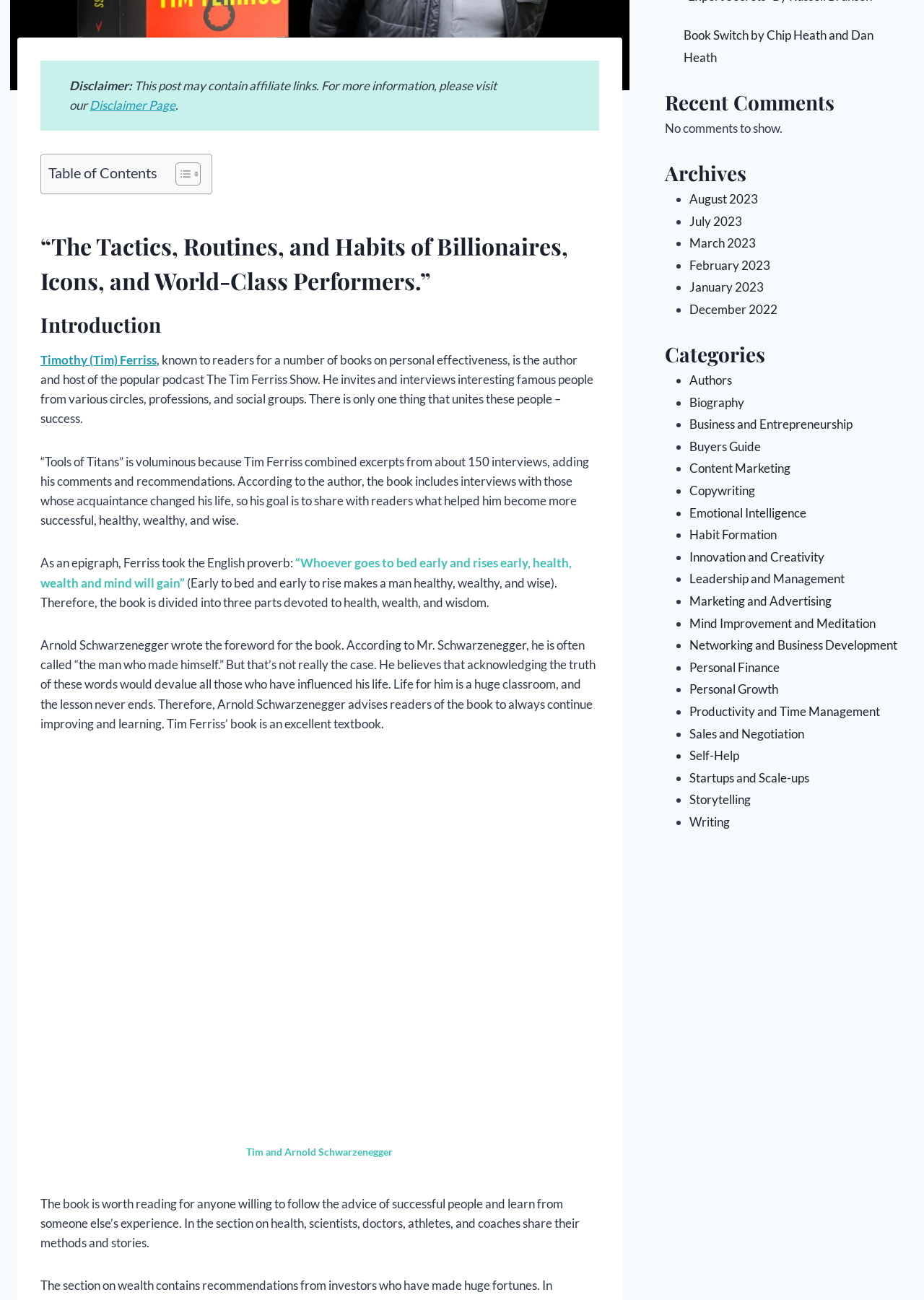Using the webpage screenshot and the element description Leadership and Management, determine the bounding box coordinates. Specify the coordinates in the format (top-left x, top-left y, bottom-right x, bottom-right y) with values ranging from 0 to 1.

[0.746, 0.439, 0.914, 0.451]